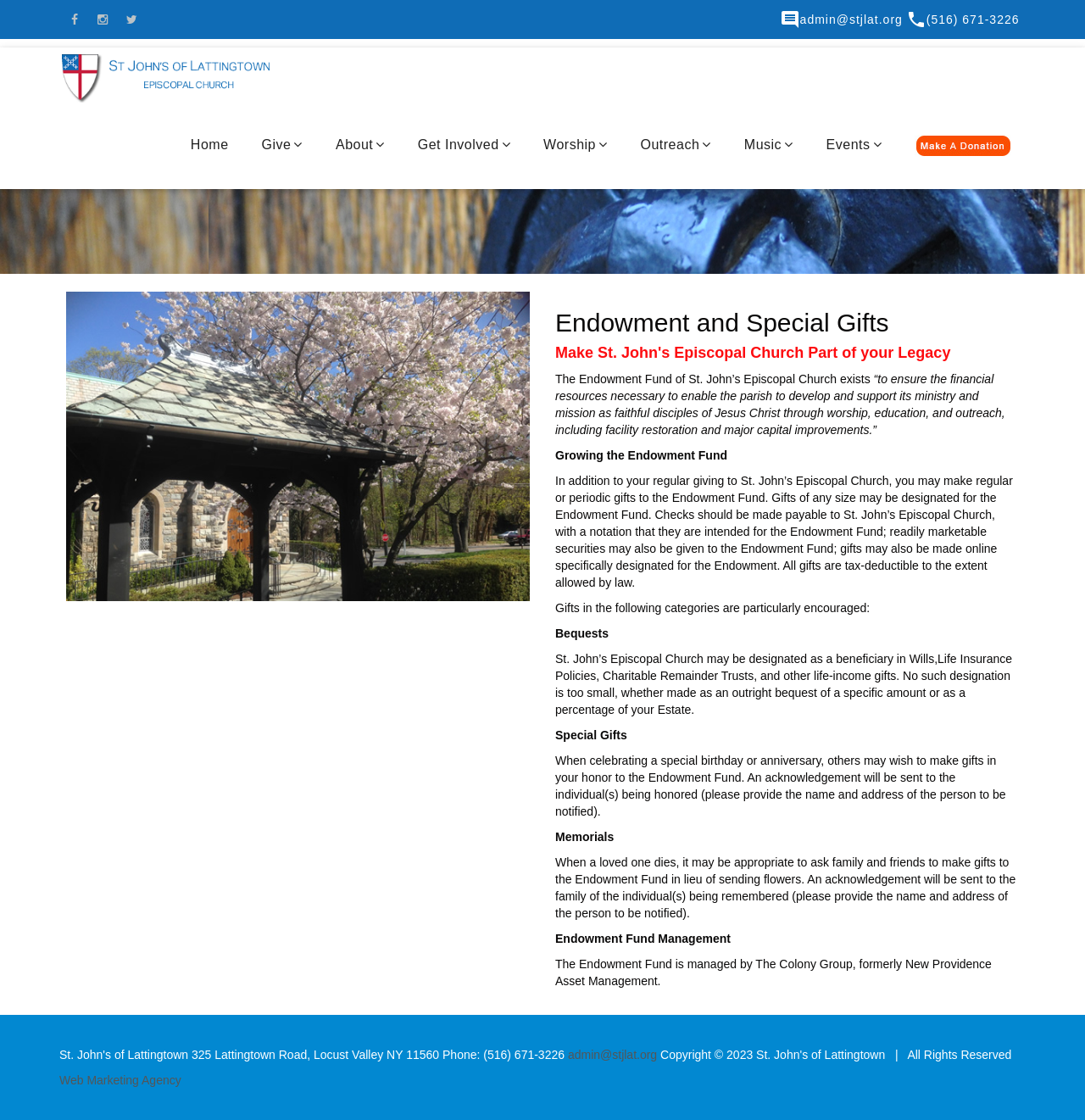Find and specify the bounding box coordinates that correspond to the clickable region for the instruction: "Click the Give link".

[0.241, 0.123, 0.268, 0.136]